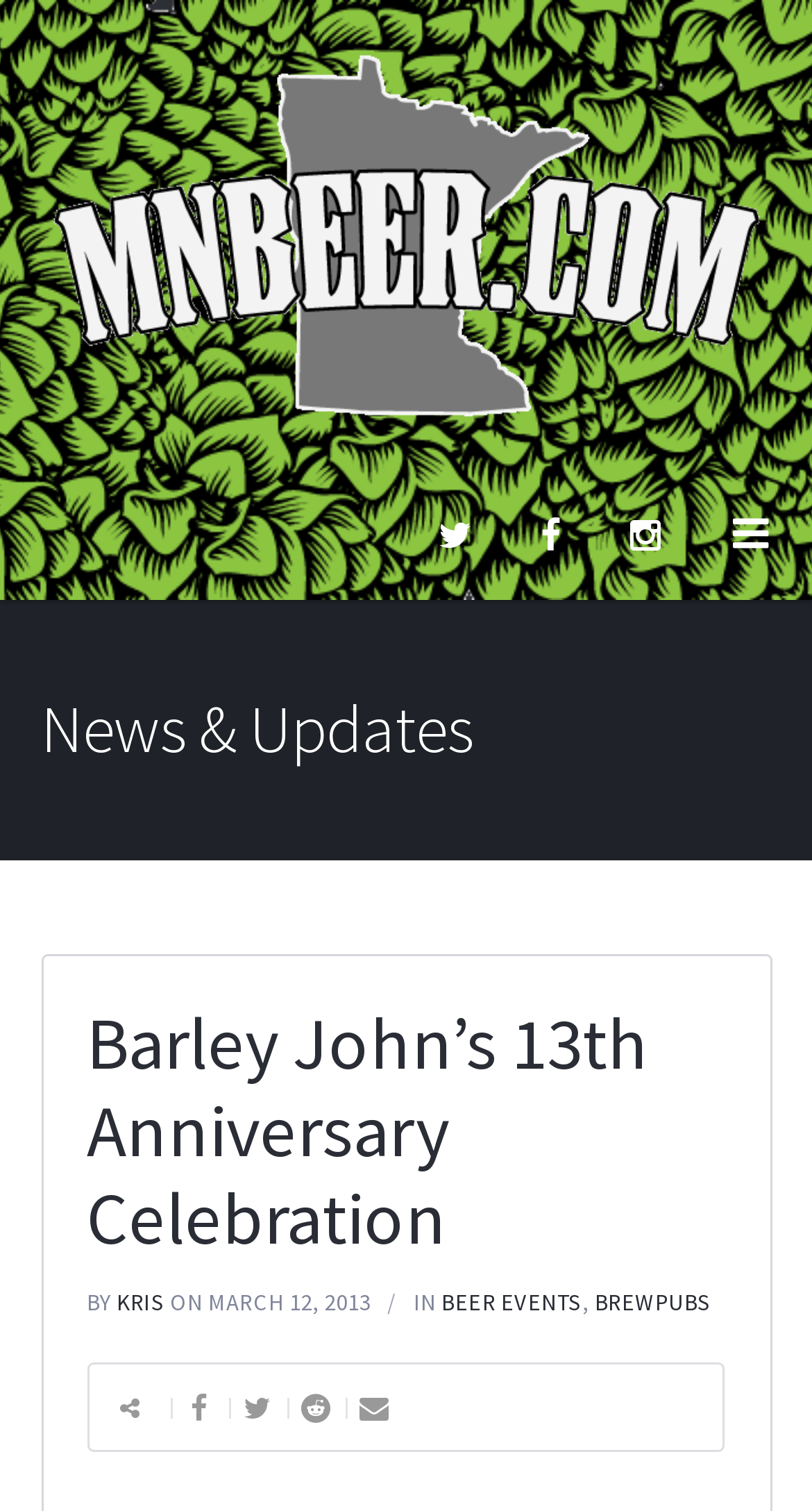Describe all the significant parts and information present on the webpage.

The webpage appears to be a blog or news article page focused on craft beer information from the Twin Cities, Minnesota, and beyond. At the top, there is a heading that reads "MNBeer – Craft beer information from the Twin Cities, Minnesota, Minneapolis, St. Paul and beyond", which is also a link. Below this heading, there is an image with the same description.

On the top-right side, there are four social media links, represented by icons, arranged horizontally. 

Further down, there is a heading that reads "News & Updates". Below this, there is another heading that reads "Barley John’s 13th Anniversary Celebration". This is followed by a byline that reads "BY KRIS" and a date "ON MARCH 12, 2013". 

On the same level, there is a line of text that reads "IN BEER EVENTS, BREWPUBS", with "BEER EVENTS" and "BREWPUBS" being links. 

At the bottom, there are four more social media links, represented by icons, arranged horizontally.